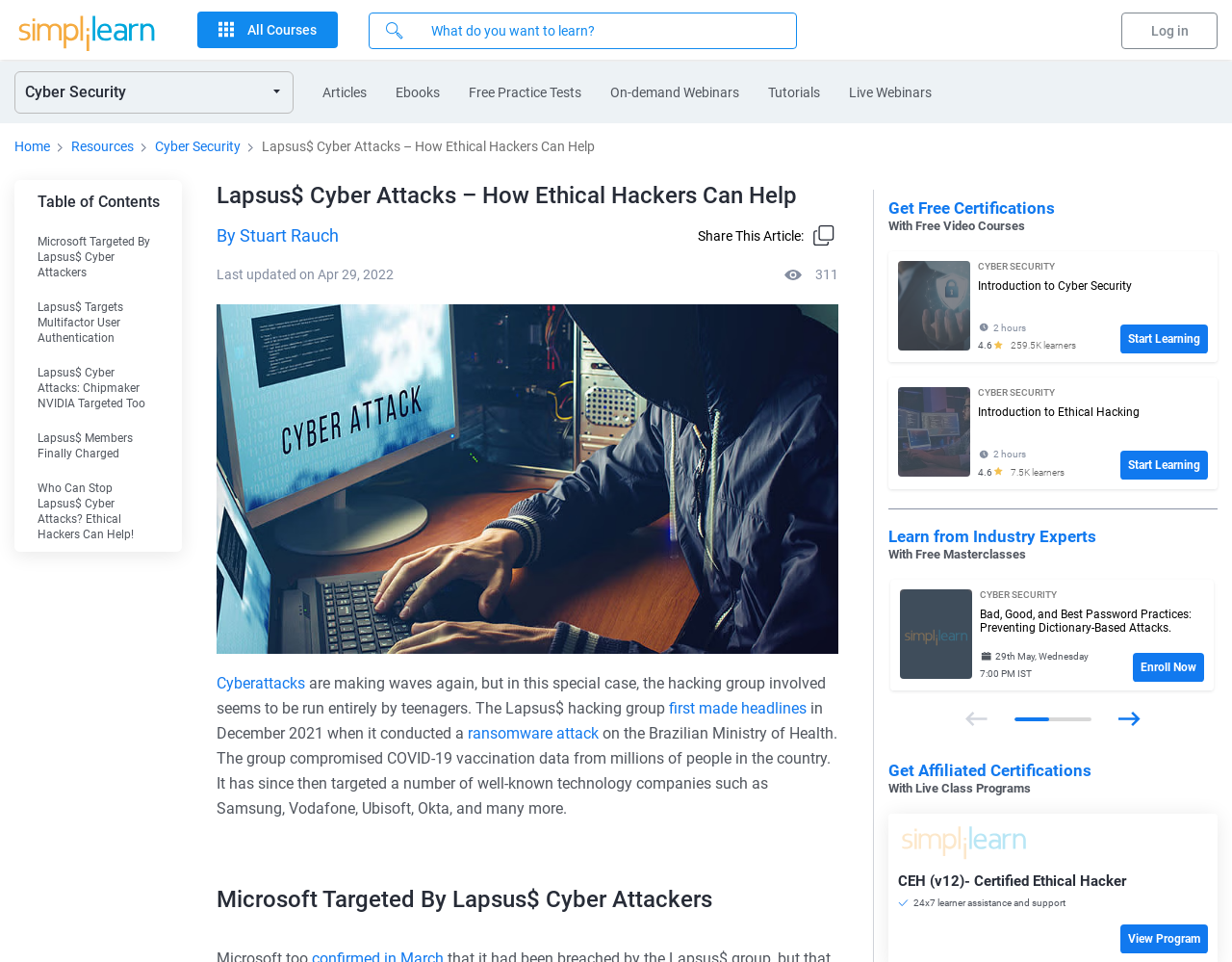Please identify the bounding box coordinates of the element that needs to be clicked to execute the following command: "Search for a course". Provide the bounding box using four float numbers between 0 and 1, formatted as [left, top, right, bottom].

[0.299, 0.013, 0.647, 0.051]